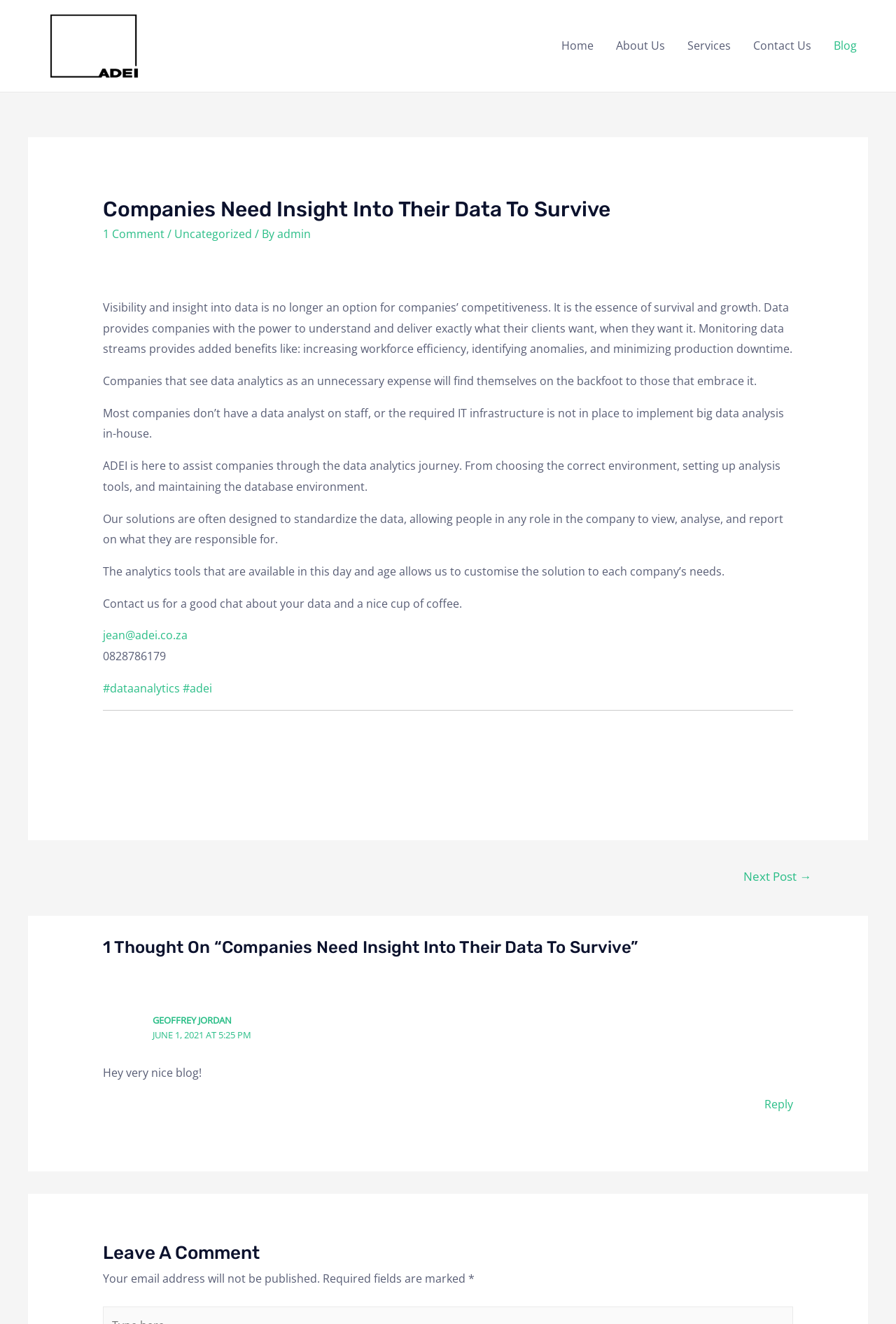How can companies customize their data analytics solutions?
Refer to the screenshot and respond with a concise word or phrase.

Through available analytics tools